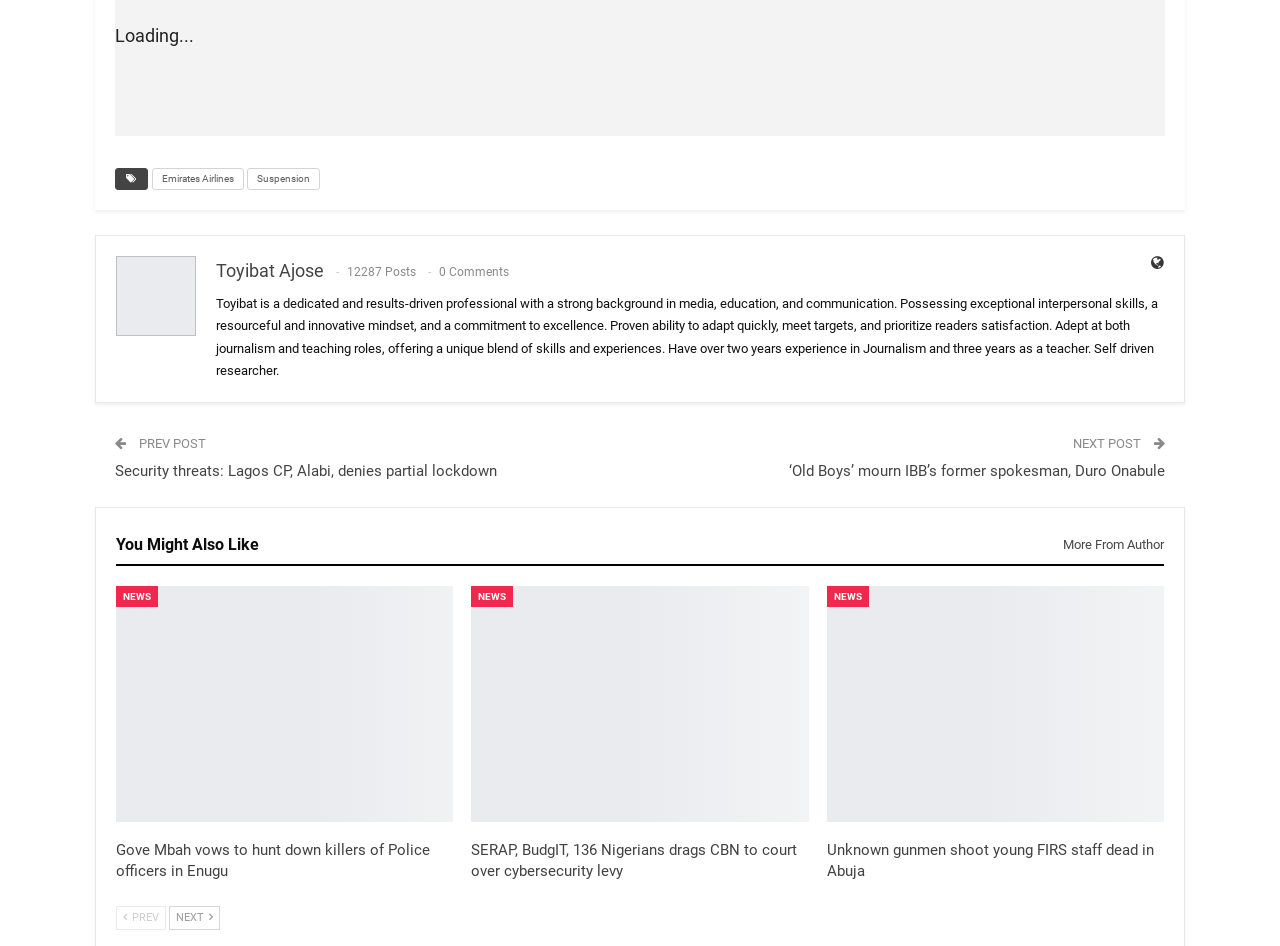Determine the bounding box coordinates of the UI element described by: "News".

[0.368, 0.408, 0.401, 0.43]